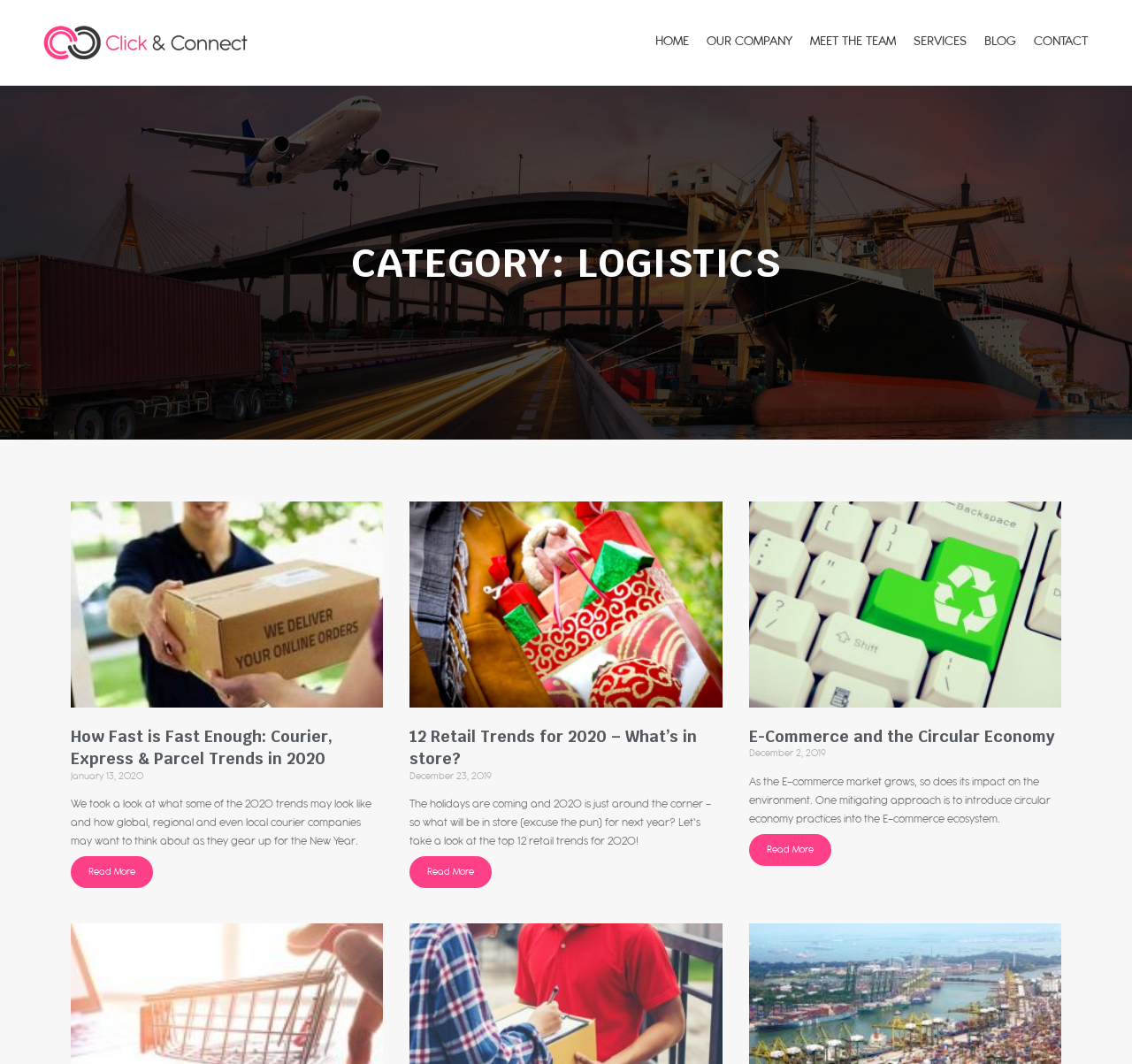Please determine the bounding box coordinates for the element with the description: "MEET THE TEAM".

[0.708, 0.013, 0.799, 0.067]